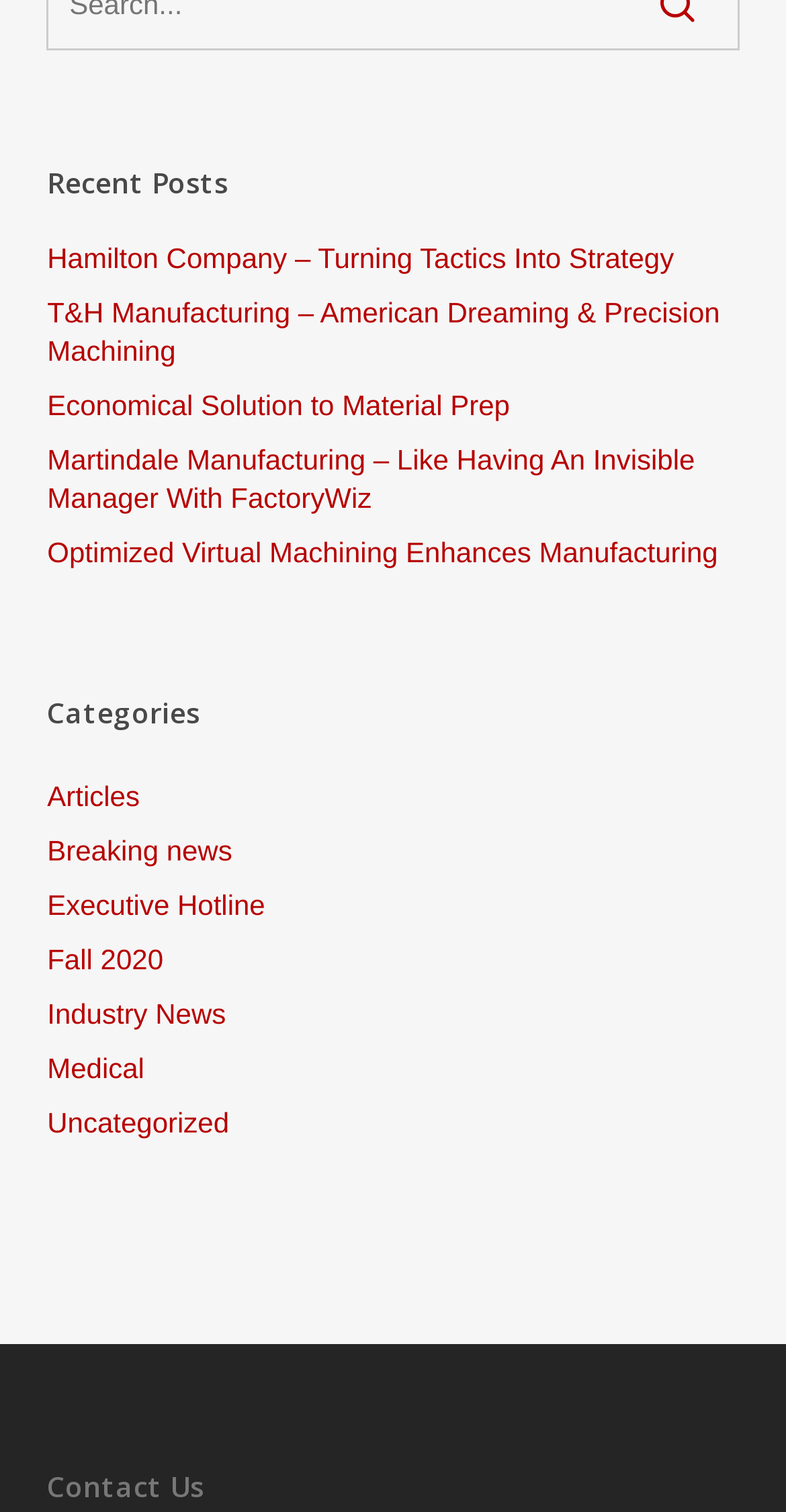Provide the bounding box coordinates for the area that should be clicked to complete the instruction: "read article about Hamilton Company".

[0.06, 0.158, 0.94, 0.183]